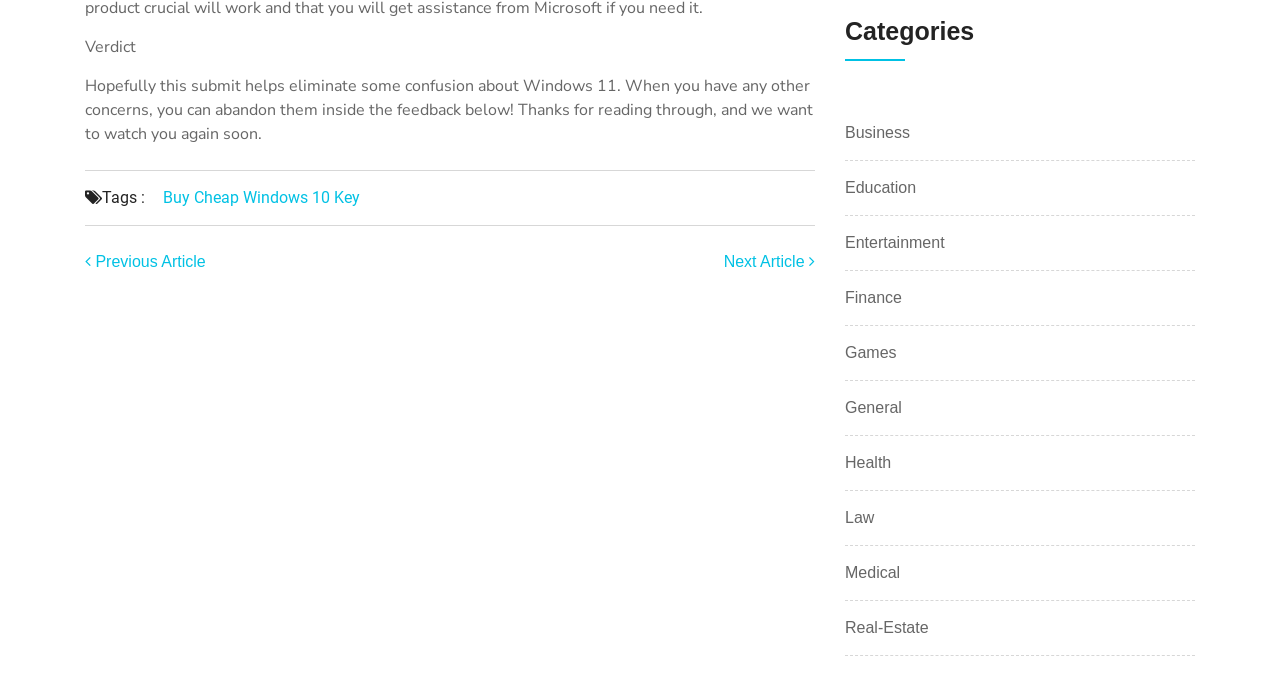What is the purpose of the 'Tags' section?
Please respond to the question with a detailed and thorough explanation.

The 'Tags' section on the webpage appears to be a list of keywords or topics related to the article. In this case, the tag is 'Buy Cheap Windows 10 Key', which suggests that the article may be discussing Windows 10 or providing information about purchasing a Windows 10 key.